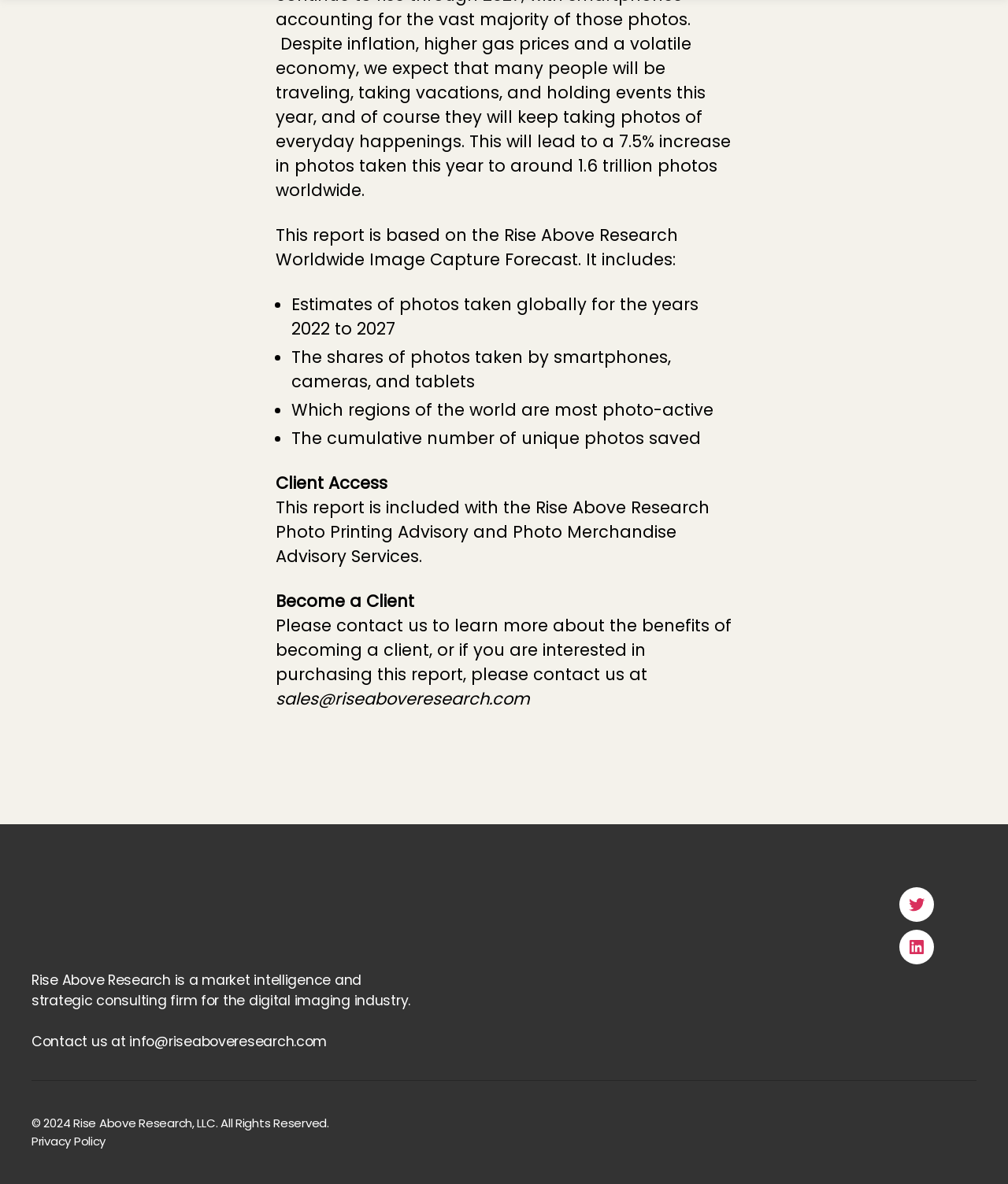Determine the bounding box coordinates for the HTML element mentioned in the following description: "Linkedin". The coordinates should be a list of four floats ranging from 0 to 1, represented as [left, top, right, bottom].

[0.892, 0.785, 0.927, 0.815]